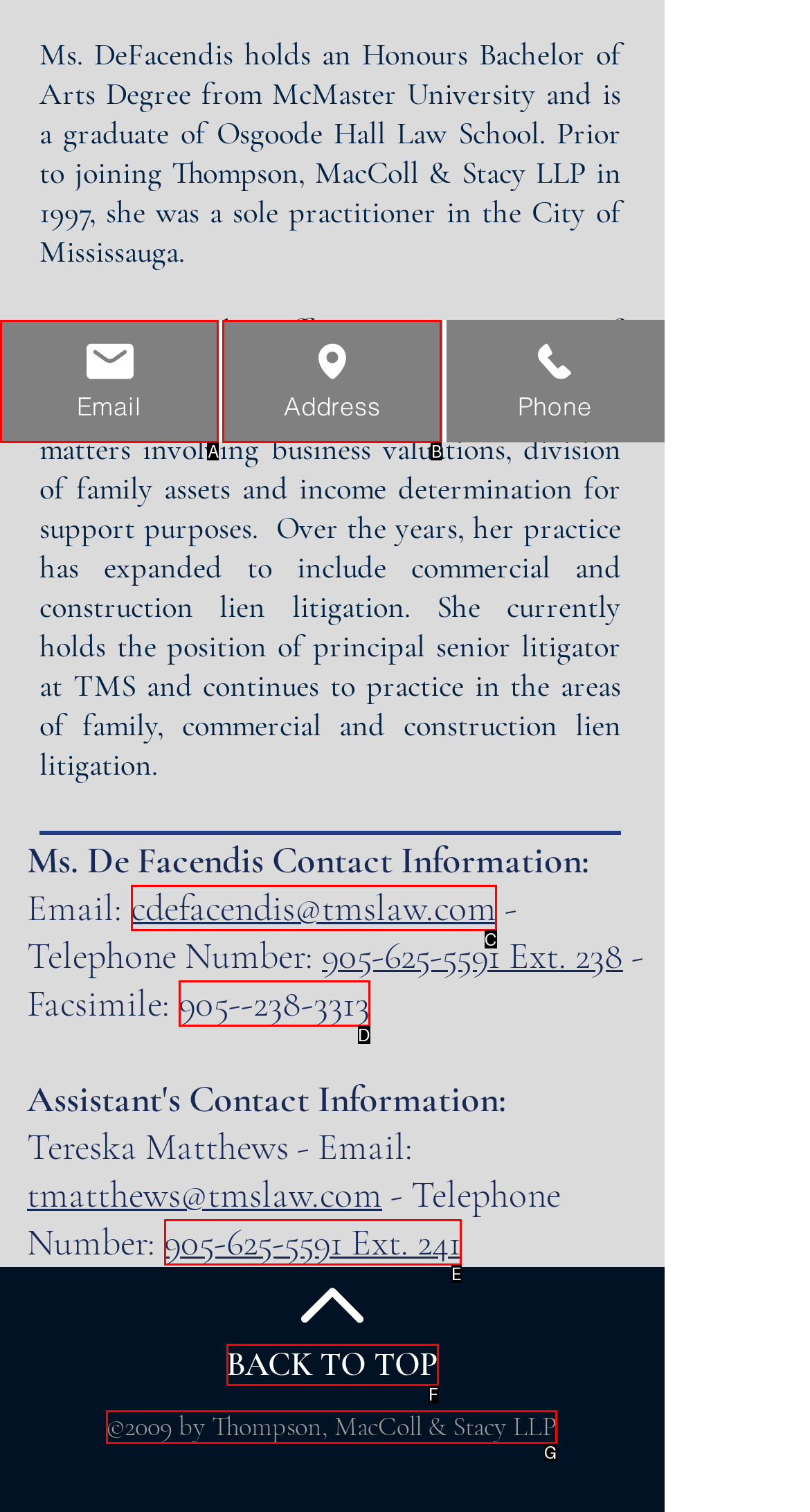Determine which HTML element best suits the description: F. Reply with the letter of the matching option.

None